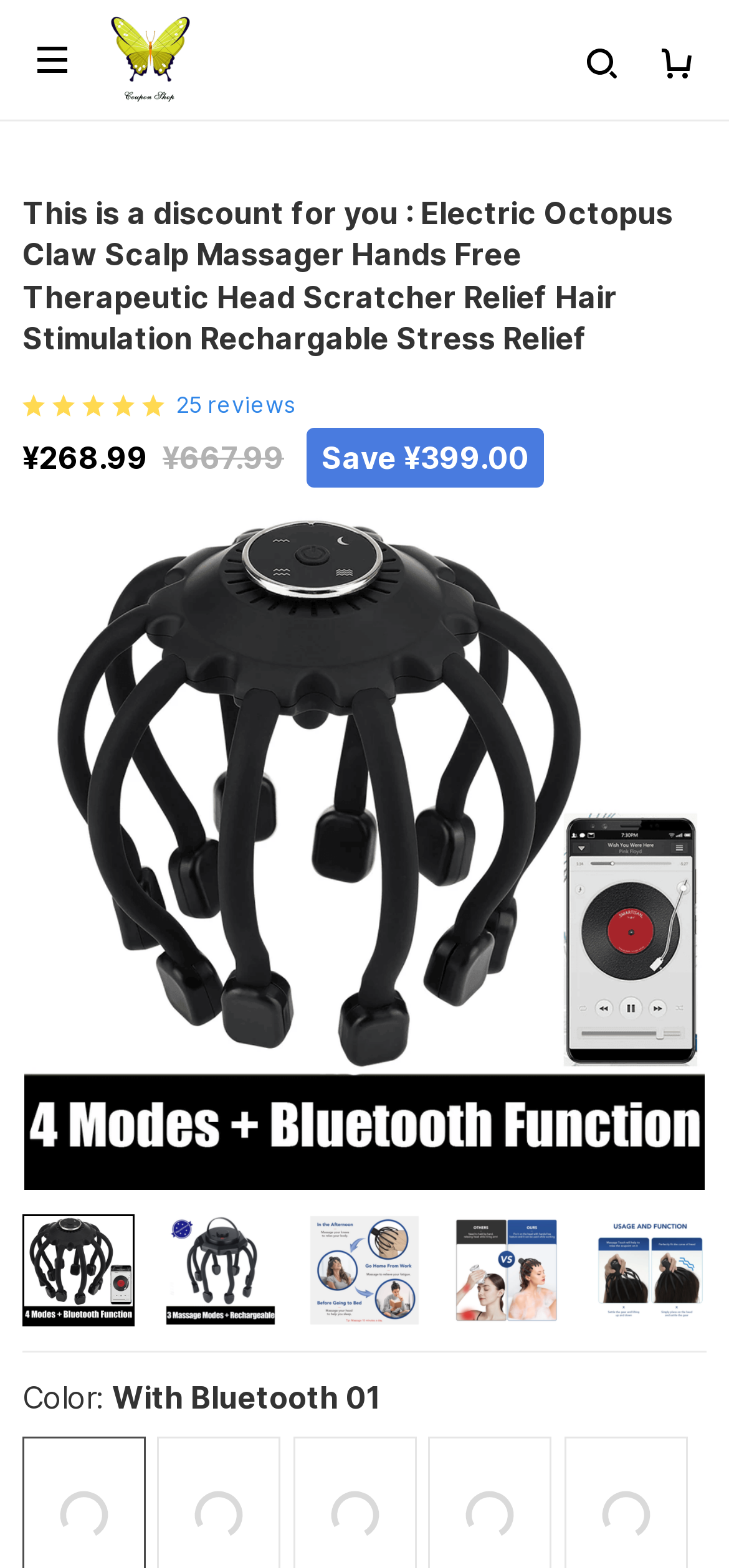Extract the primary heading text from the webpage.

This is a discount for you : Electric Octopus Claw Scalp Massager Hands Free Therapeutic Head Scratcher Relief Hair Stimulation Rechargable Stress Relief